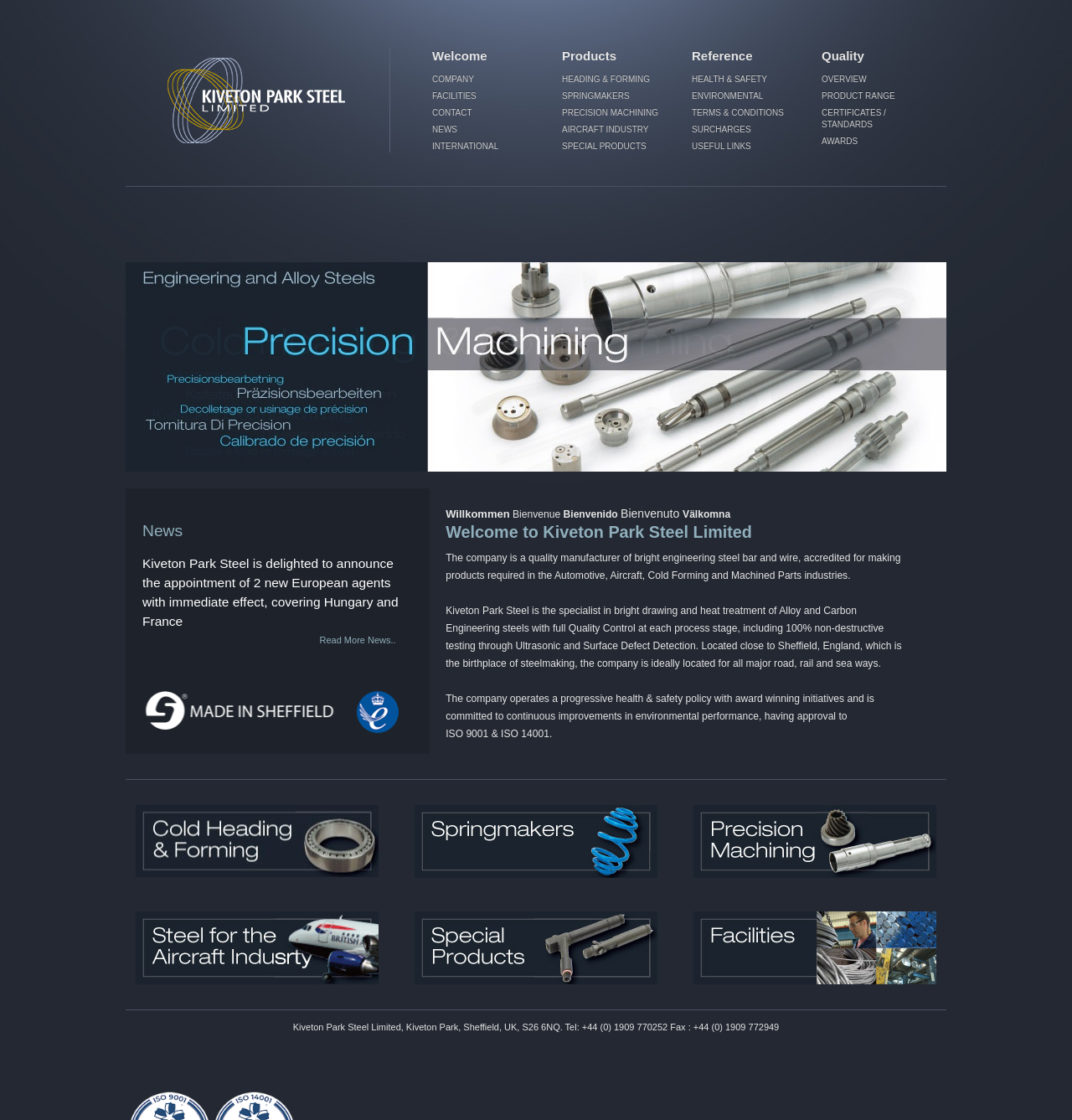Locate the bounding box coordinates of the element that needs to be clicked to carry out the instruction: "Learn about the company's quality". The coordinates should be given as four float numbers ranging from 0 to 1, i.e., [left, top, right, bottom].

[0.766, 0.061, 0.868, 0.076]